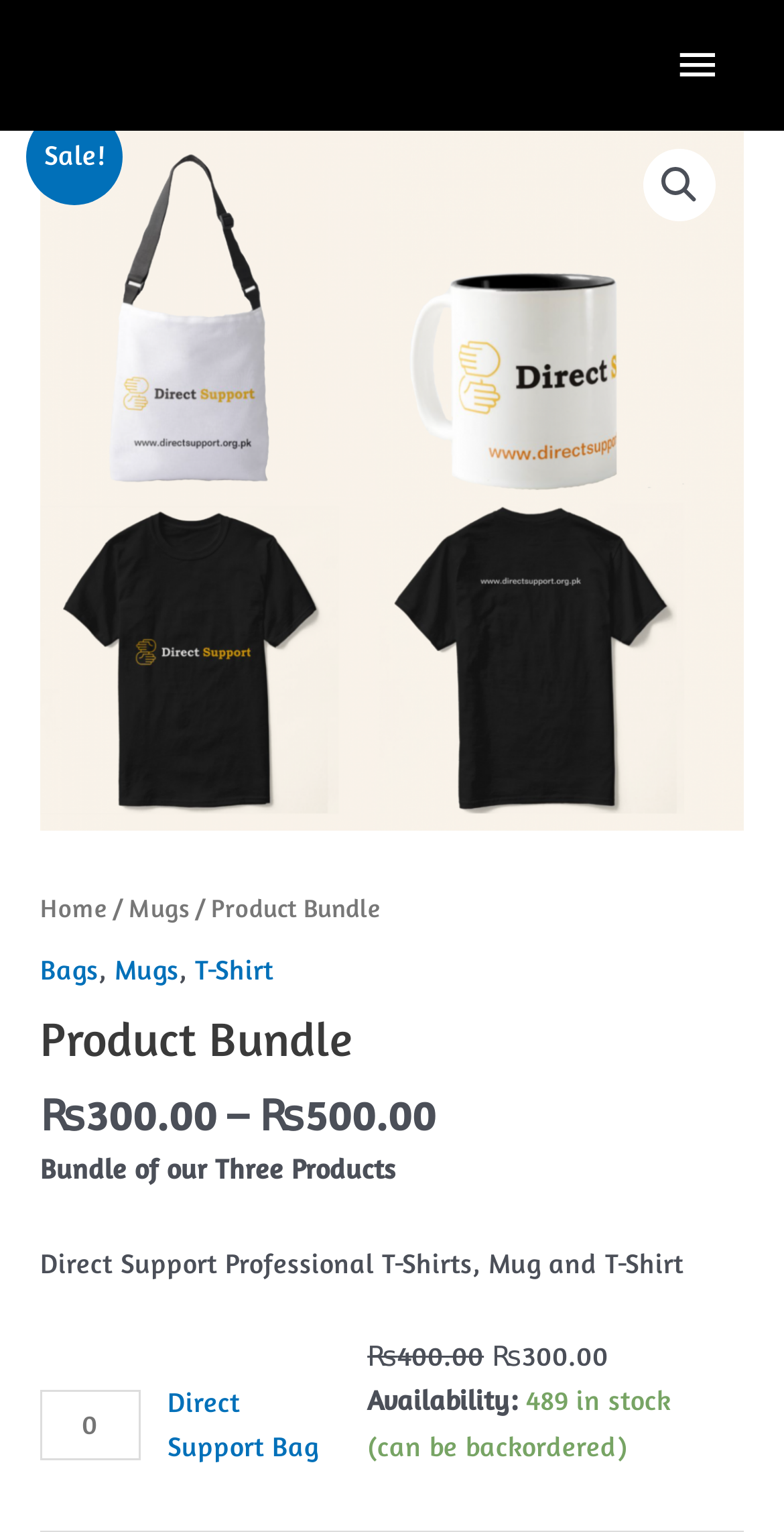What is the navigation section above the product image?
Carefully analyze the image and provide a detailed answer to the question.

The navigation section above the product image is the breadcrumbs section, which shows the navigation path from the home page to the current product page. It includes links to the home page, products, and the current product bundle.